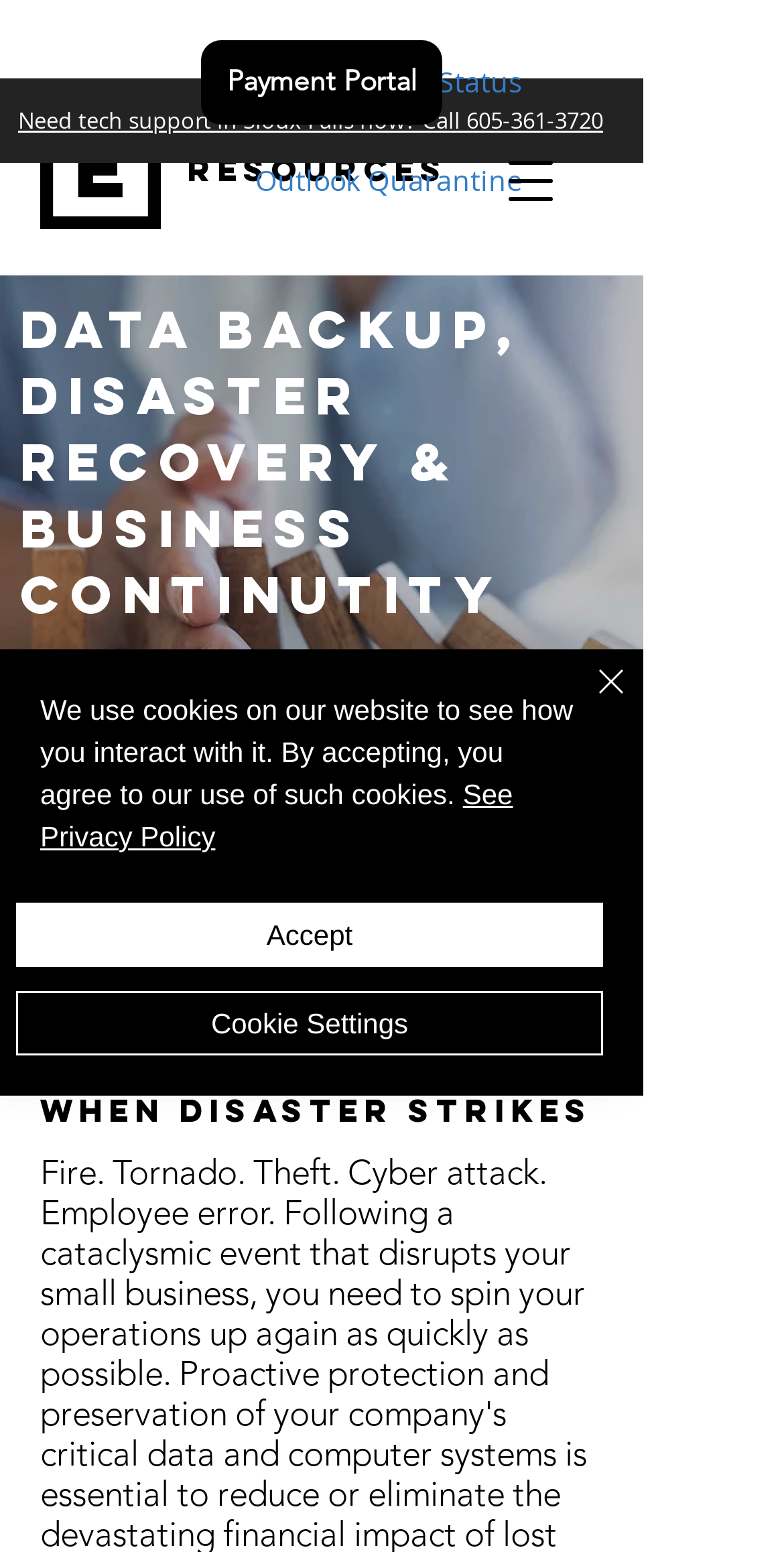Answer the question below in one word or phrase:
What is the purpose of the 'I want to be ready' button?

To prepare for disaster recovery